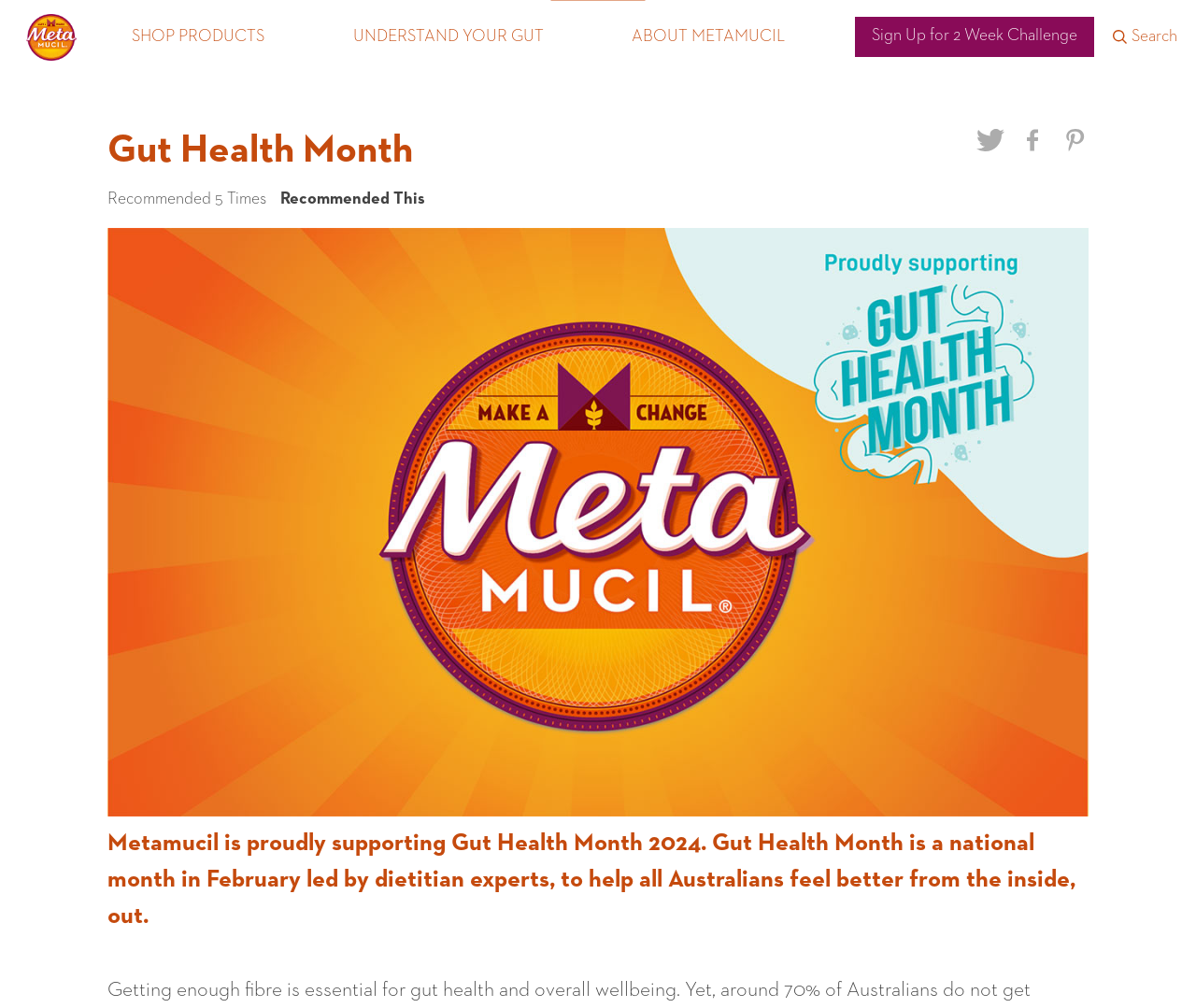Please reply to the following question using a single word or phrase: 
What is the name of the brand supporting Gut Health Month?

Metamucil